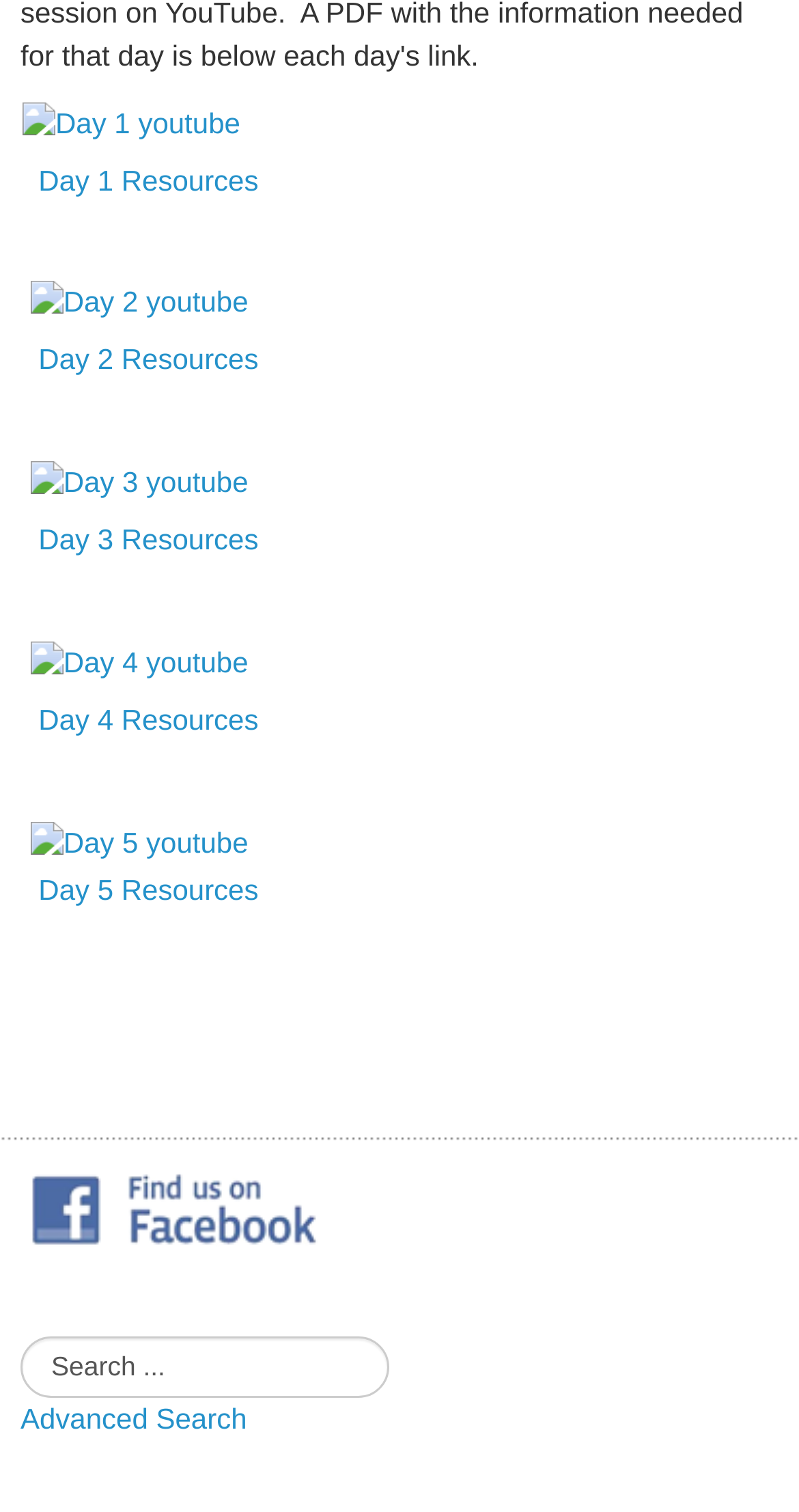Please identify the bounding box coordinates of the clickable region that I should interact with to perform the following instruction: "Go to Day 2 Resources". The coordinates should be expressed as four float numbers between 0 and 1, i.e., [left, top, right, bottom].

[0.048, 0.227, 0.324, 0.249]